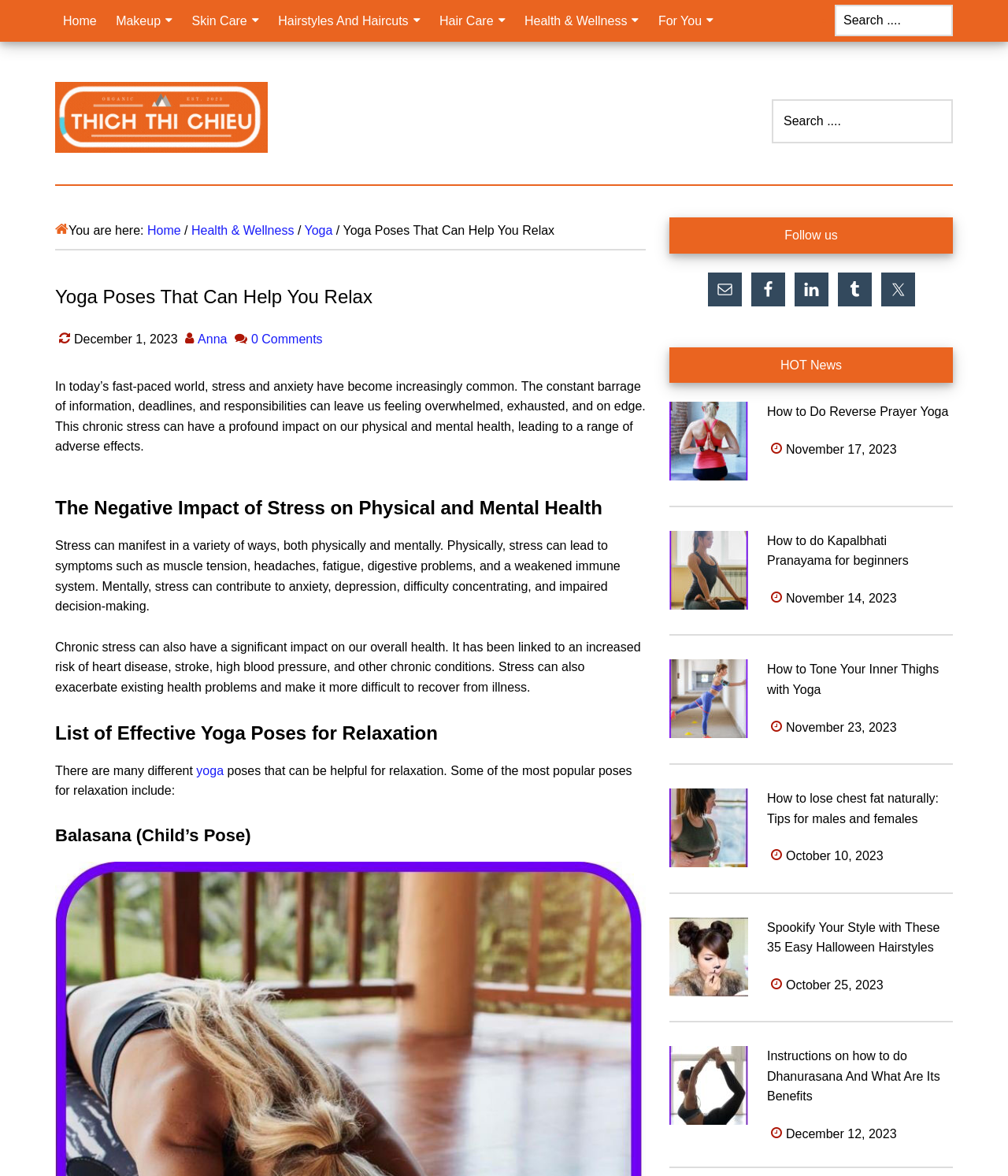What is the author of the current article?
Based on the visual details in the image, please answer the question thoroughly.

The author of the current article is 'Anna' which is mentioned below the heading 'Yoga Poses That Can Help You Relax' on the webpage.